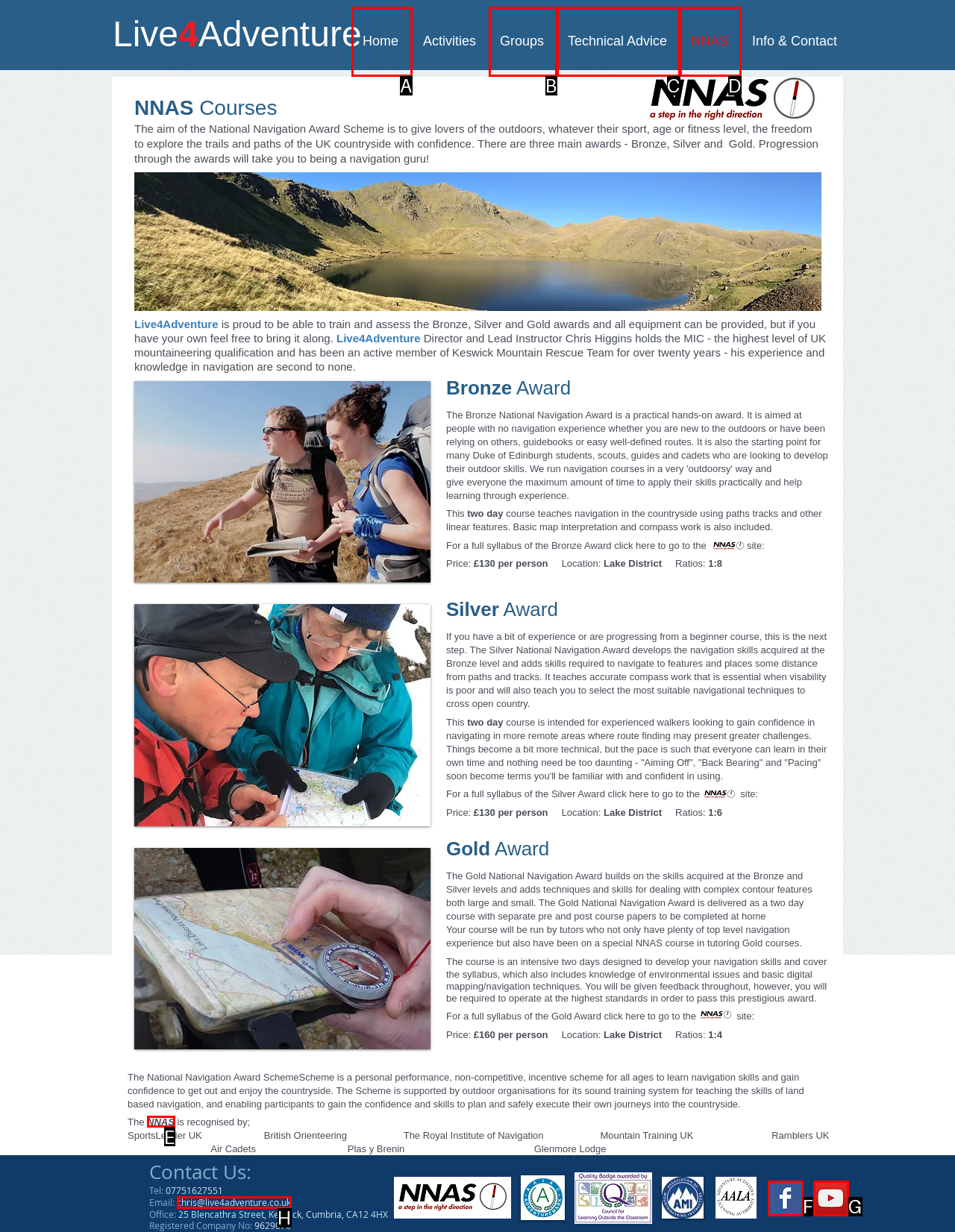Determine which element should be clicked for this task: Click on the 'NNAS' logo
Answer with the letter of the selected option.

E